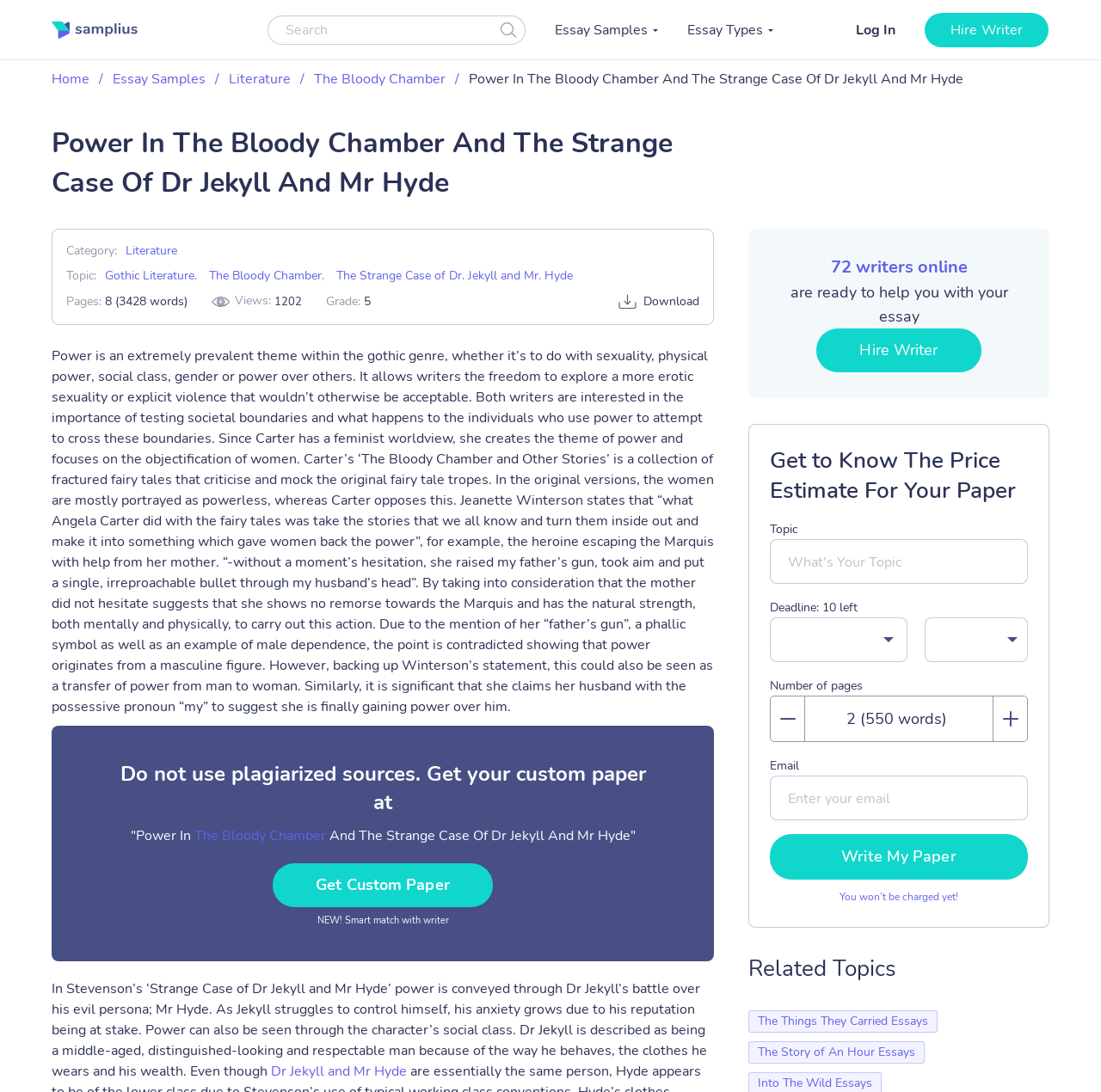Please identify the bounding box coordinates of the clickable element to fulfill the following instruction: "Download the essay". The coordinates should be four float numbers between 0 and 1, i.e., [left, top, right, bottom].

[0.584, 0.269, 0.635, 0.284]